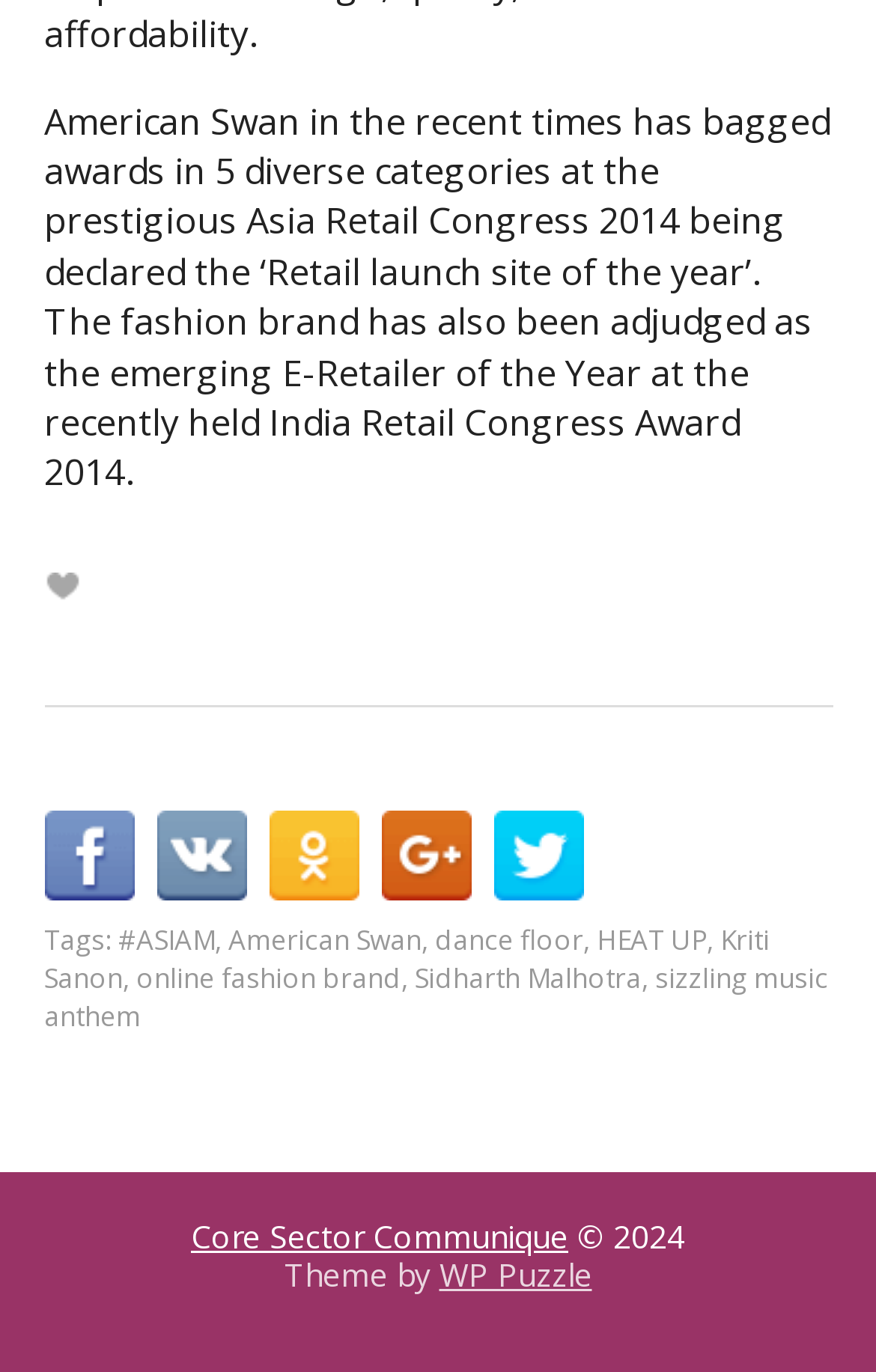What is American Swan awarded for?
Please provide a comprehensive answer to the question based on the webpage screenshot.

The webpage mentions that American Swan has bagged awards in 5 diverse categories at the prestigious Asia Retail Congress 2014, and one of the awards is 'Retail launch site of the year'.